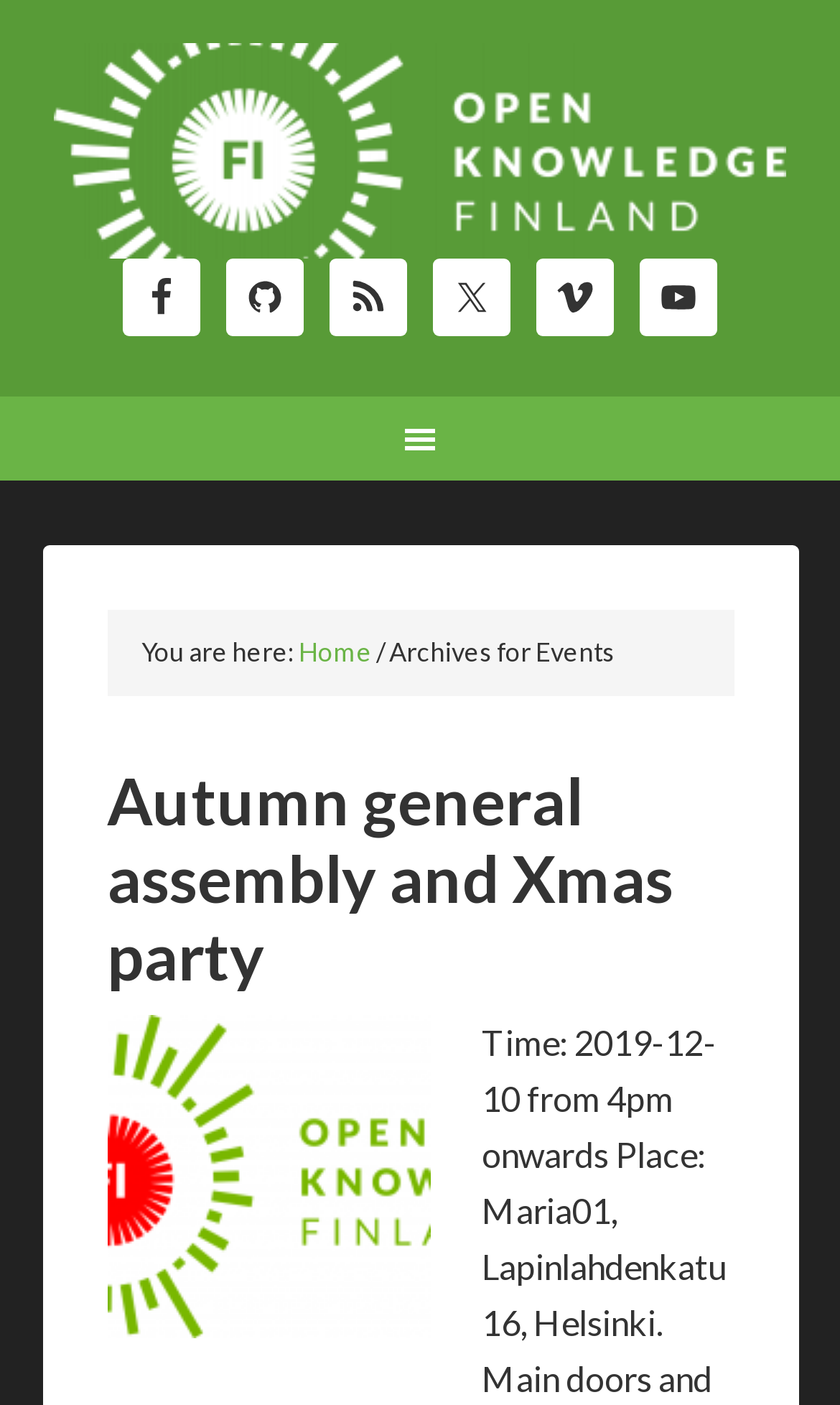Provide a thorough and detailed response to the question by examining the image: 
How many social media links are there?

I counted the number of social media links by looking at the links with images, which are Facebook, GitHub, RSS, Twitter, and YouTube.